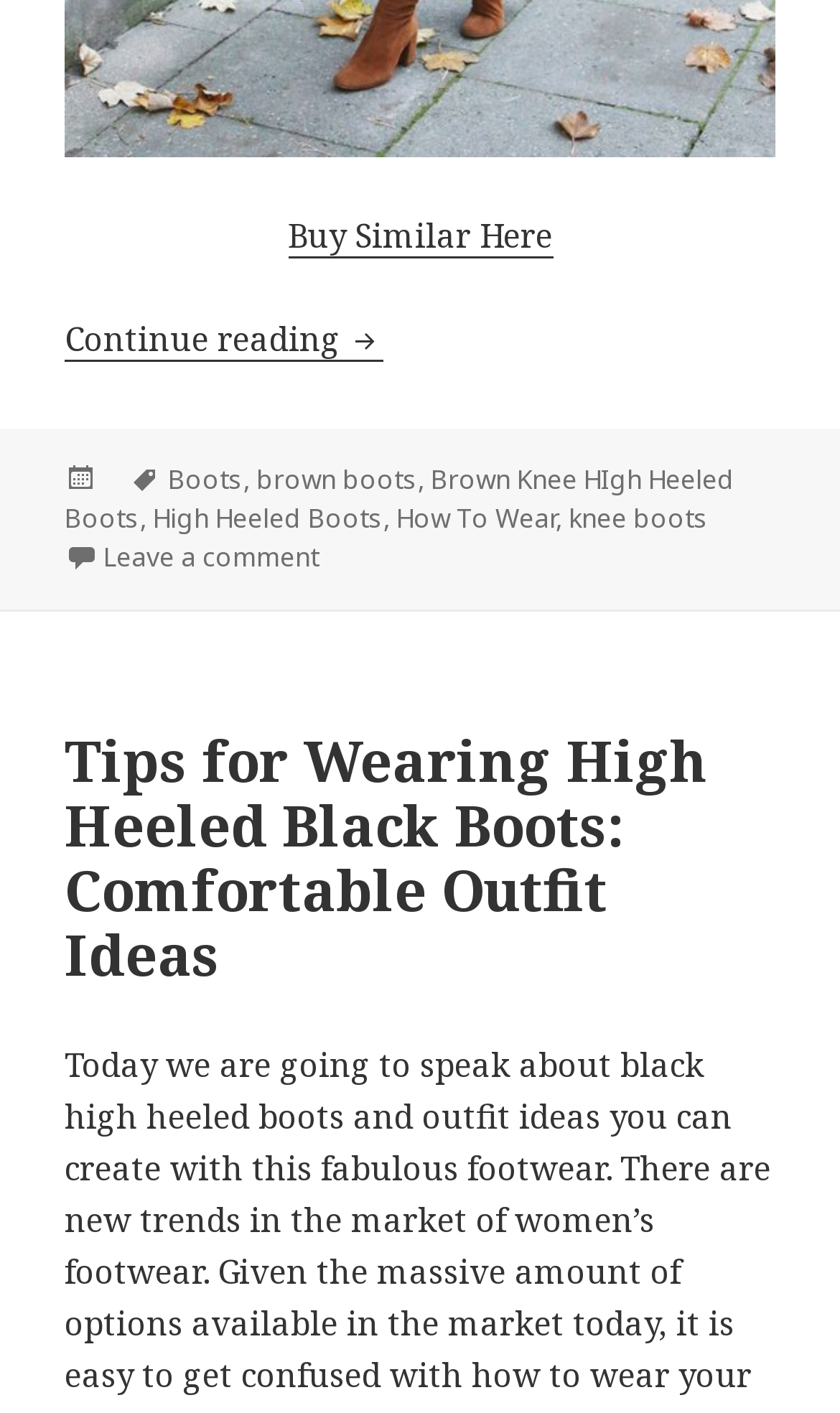Give a concise answer using only one word or phrase for this question:
What is the position of the 'Buy Similar Here' link?

Top